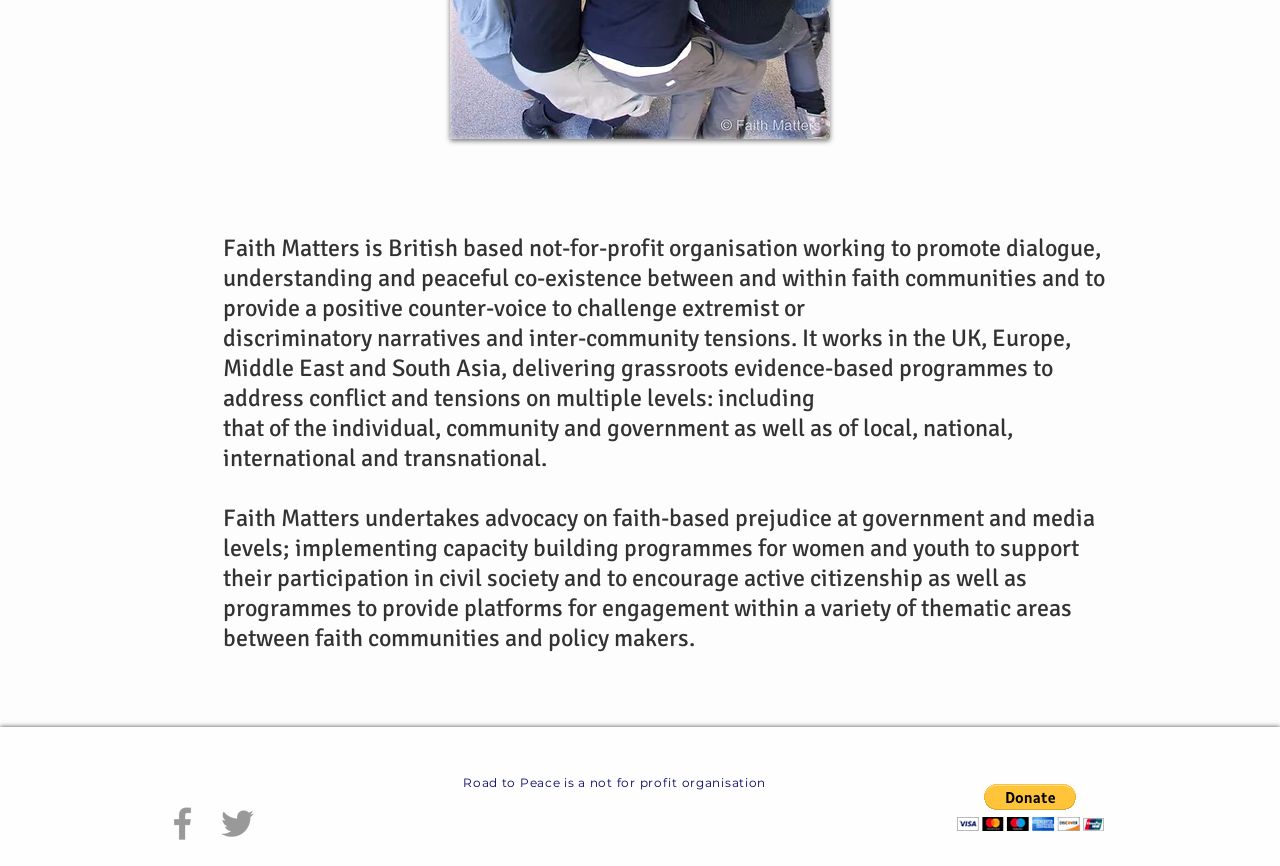Locate the bounding box of the UI element defined by this description: "alt="PayPal Button" aria-label="Donate via PayPal"". The coordinates should be given as four float numbers between 0 and 1, formatted as [left, top, right, bottom].

[0.748, 0.906, 0.862, 0.96]